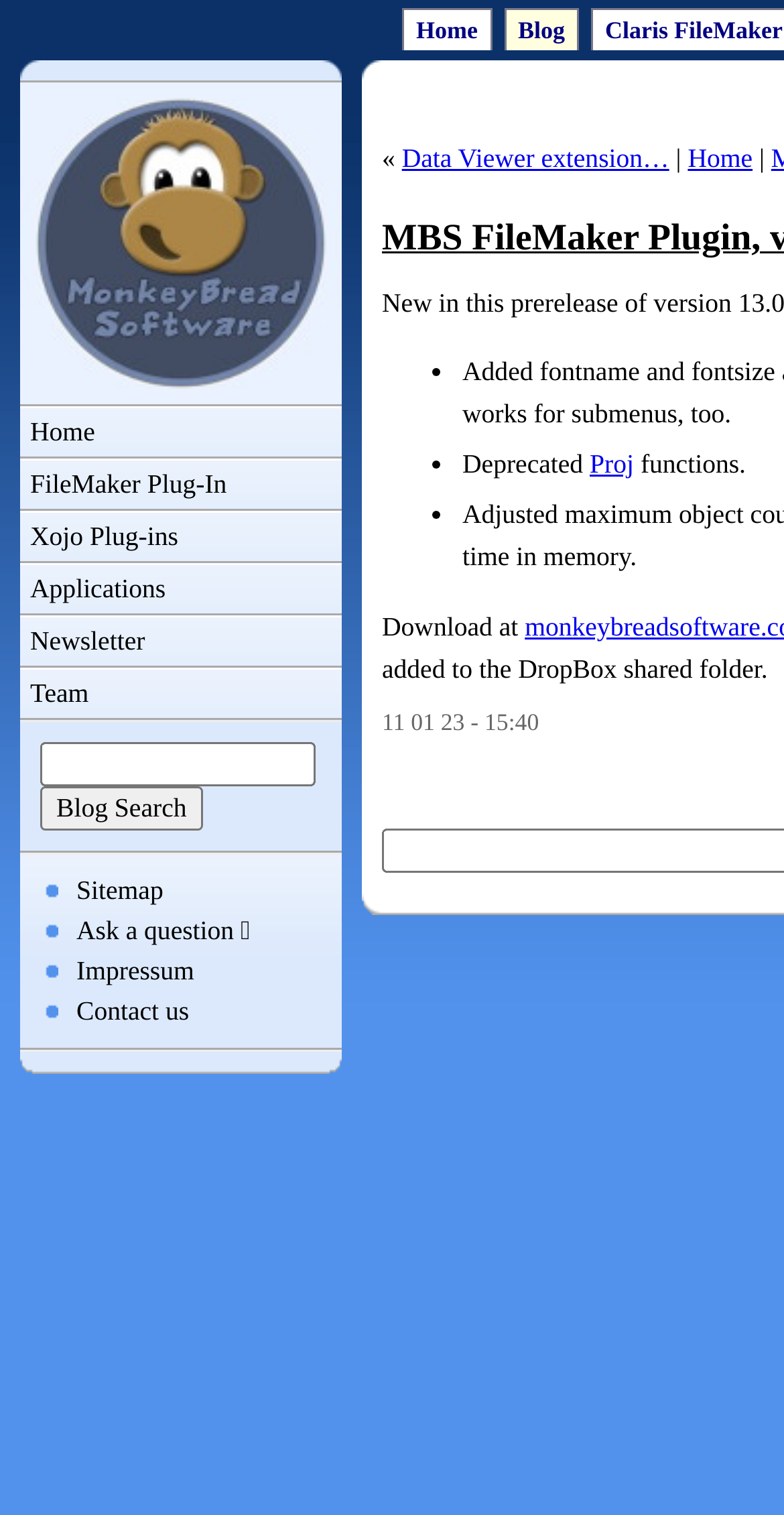How many links are in the footer section?
Using the visual information, answer the question in a single word or phrase.

5